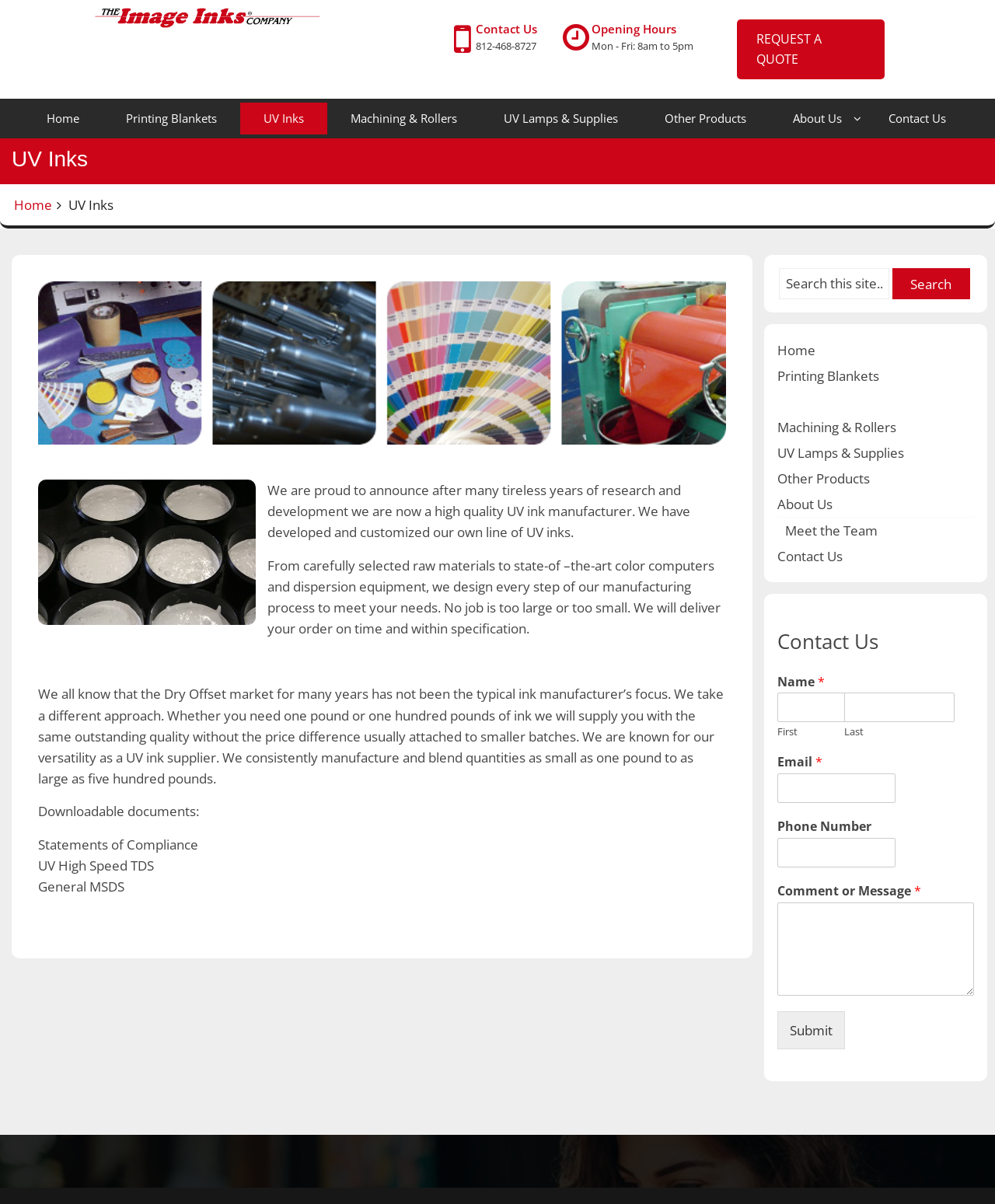Identify the coordinates of the bounding box for the element that must be clicked to accomplish the instruction: "Click the REQUEST A QUOTE link".

[0.741, 0.016, 0.889, 0.066]